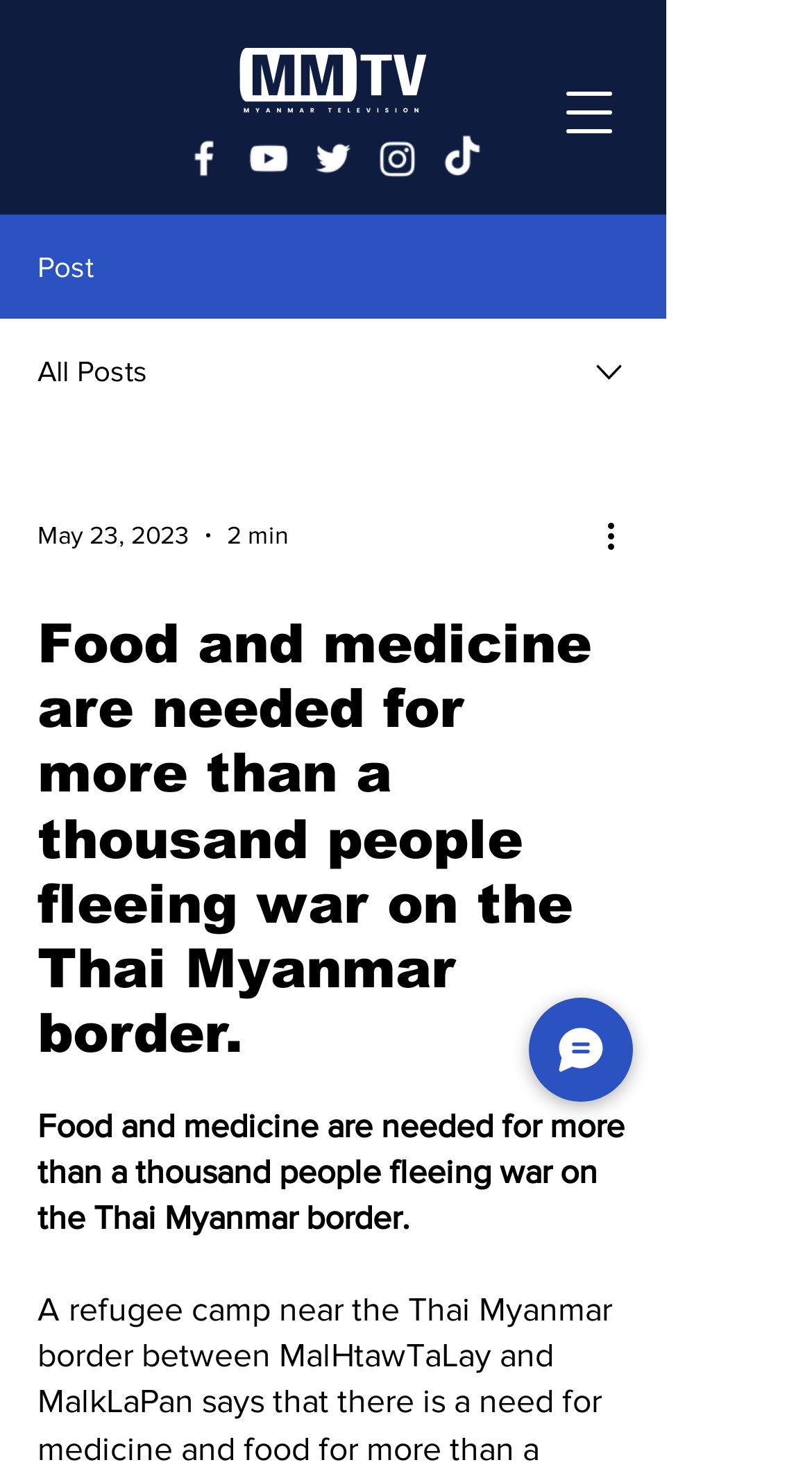Please provide a comprehensive answer to the question based on the screenshot: What is the topic of the main article?

The main article appears to be discussing a refugee crisis, specifically mentioning people fleeing war on the Thai-Myanmar border.